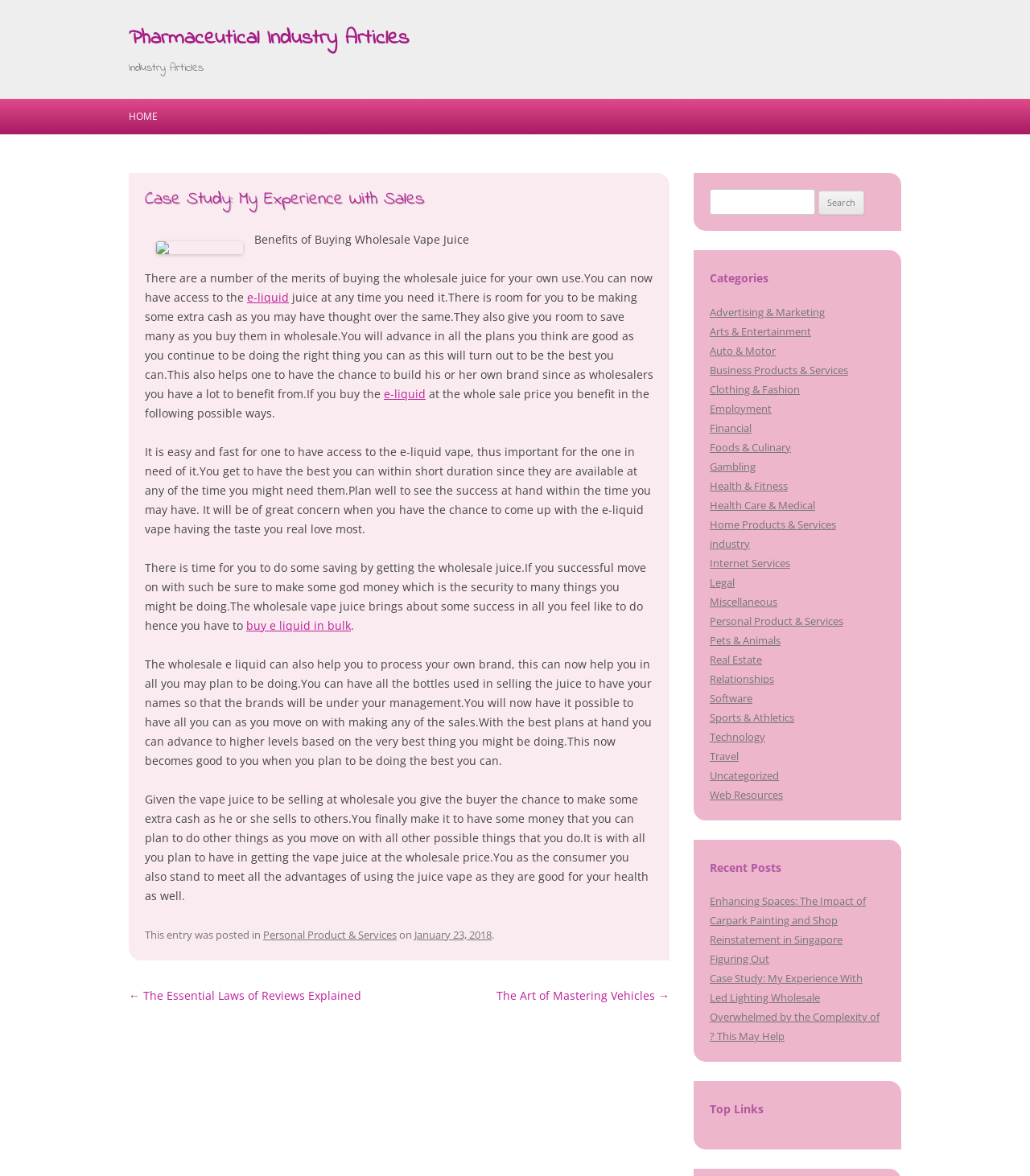Pinpoint the bounding box coordinates for the area that should be clicked to perform the following instruction: "Click on the 'Case Study: My Experience With Sales' link".

[0.141, 0.161, 0.634, 0.179]